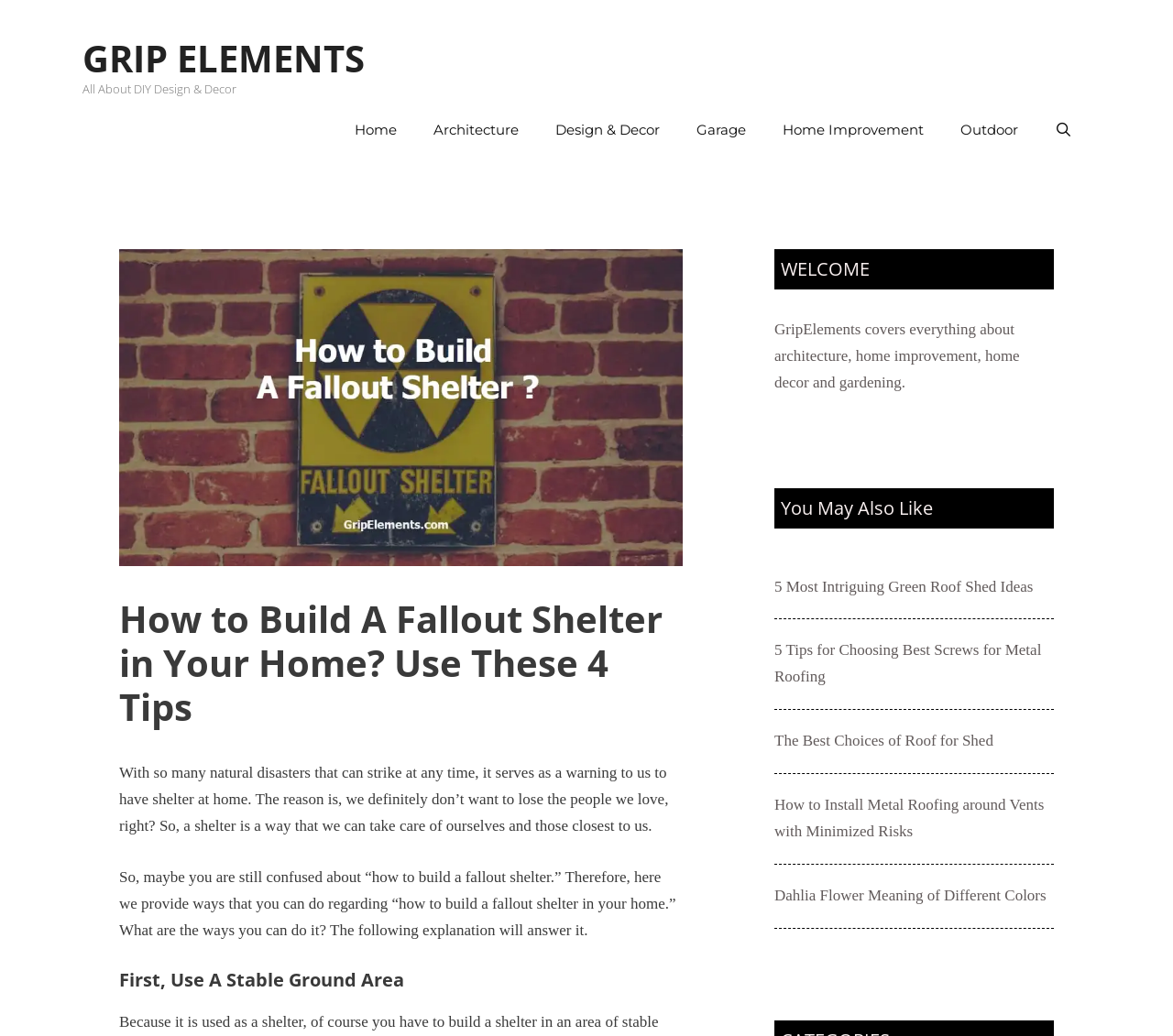Identify the bounding box coordinates of the specific part of the webpage to click to complete this instruction: "Explore the 'Architecture' category".

[0.354, 0.099, 0.458, 0.152]